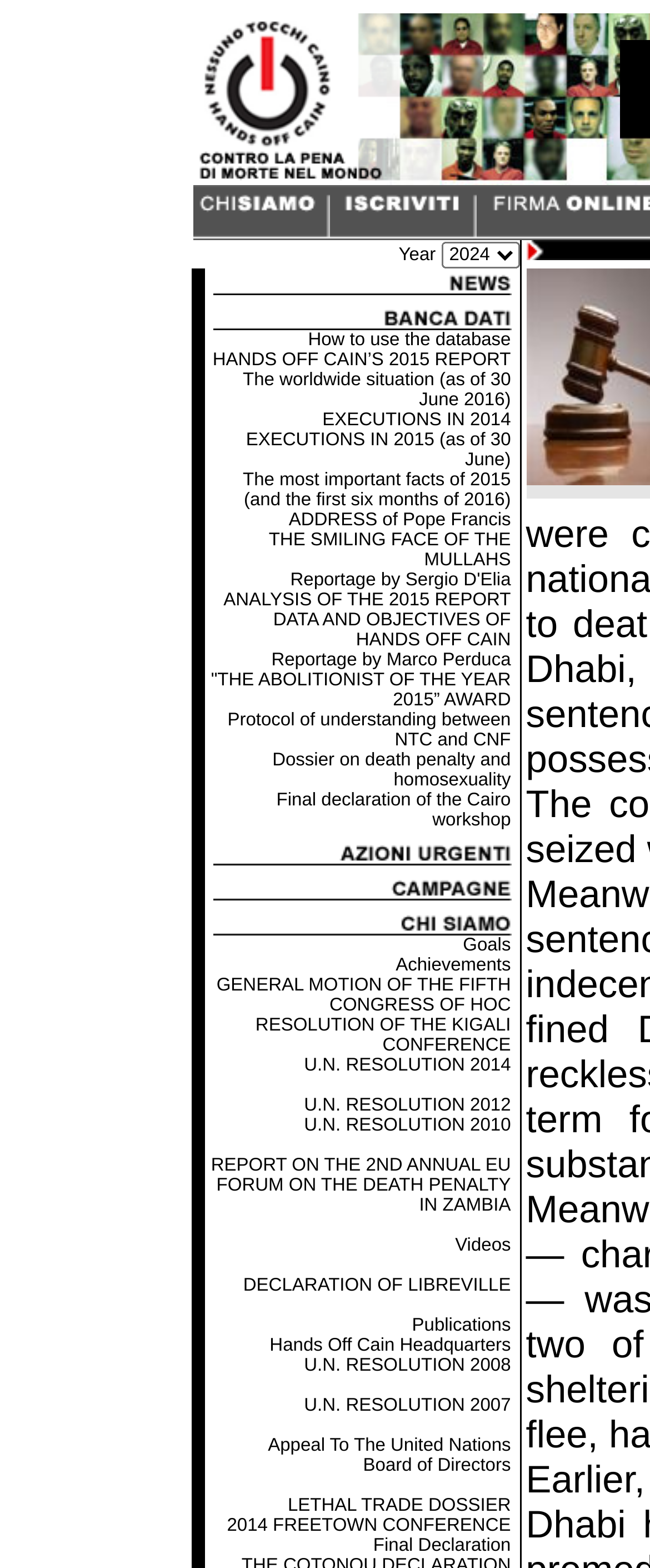How many rows are in the grid?
Answer the question based on the image using a single word or a brief phrase.

15